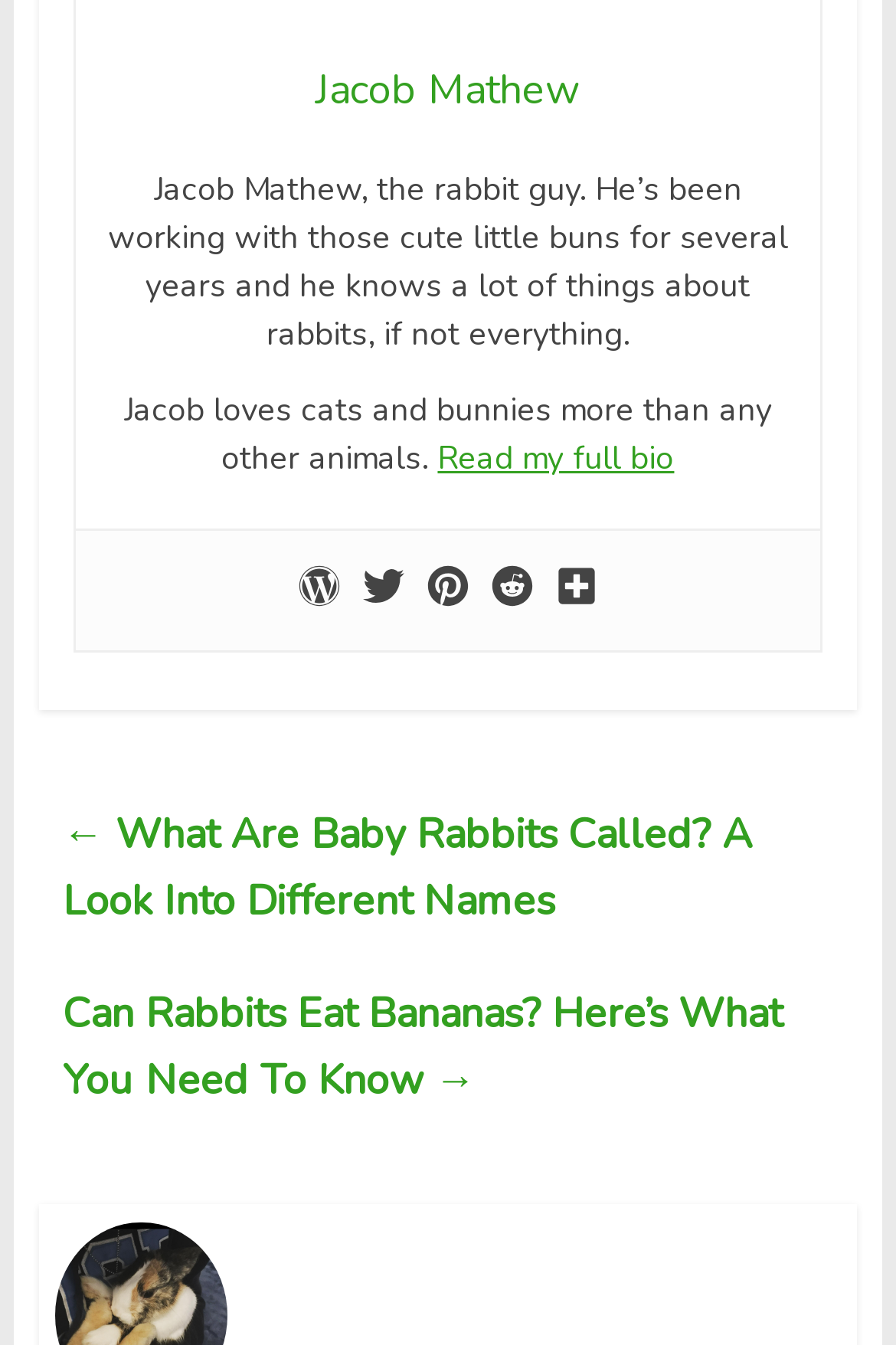Please determine the bounding box coordinates, formatted as (top-left x, top-left y, bottom-right x, bottom-right y), with all values as floating point numbers between 0 and 1. Identify the bounding box of the region described as: Read my full bio

[0.488, 0.325, 0.753, 0.357]